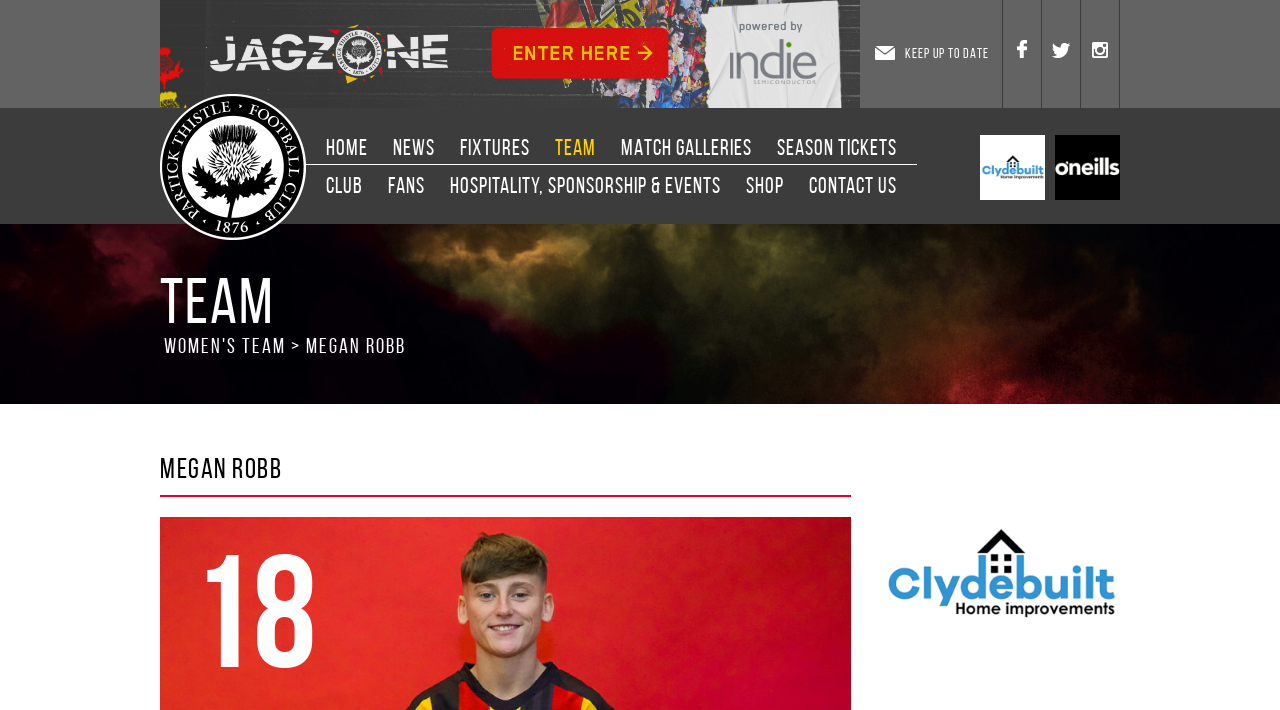Offer a meticulous caption that includes all visible features of the webpage.

The webpage is about Megan Robb, a player at Partick Thistle FC. At the top left corner, there is a link to the Partick Thistle FC logo, accompanied by an image of the logo. Next to it, there are three links to join the mailing list, Facebook, Twitter, and Instagram, each with a corresponding image.

Below these links, there is a navigation menu with eight links: HOME, NEWS, FIXTURES, TEAM, MATCH GALLERIES, SEASON TICKETS, CLUB, and FANS. This menu is followed by another menu with five links: HOSPITALITY, SPONSORSHIP & EVENTS, SHOP, CONTACT US, and two links to Partick Thistle FC.

On the left side of the page, there is a heading "TEAM" and a larger heading "Megan Robb" below it. Next to Megan Robb's name, there is a static text "18". 

On the right side of the page, there is a link to Partick Thistle Sponsorship, accompanied by an image. The webpage also has a meta description that mentions Megan Robb joining Partick Thistle FC in the summer of 2023 from Dryburgh Athletic.